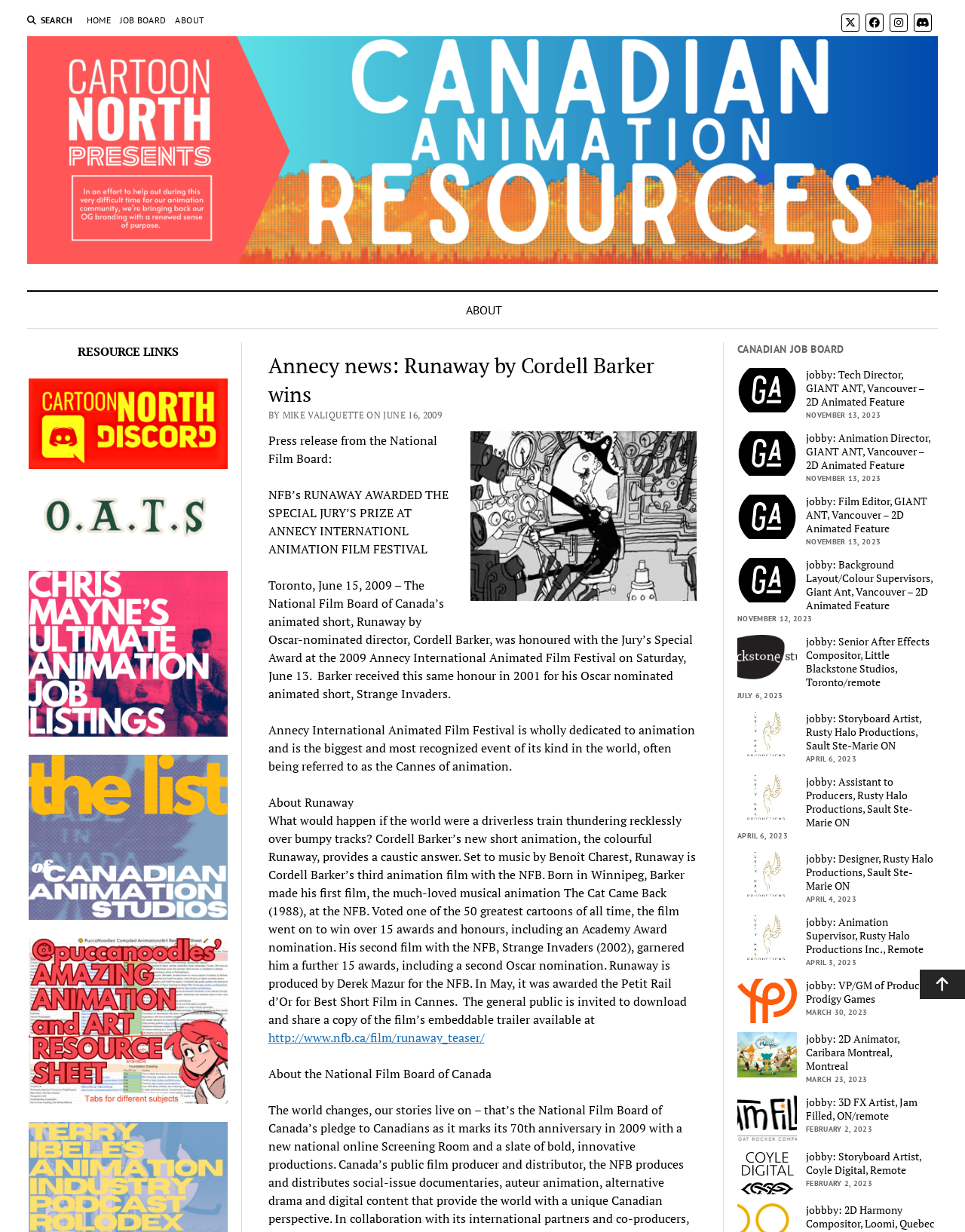Determine the bounding box coordinates of the clickable element necessary to fulfill the instruction: "Search on the website". Provide the coordinates as four float numbers within the 0 to 1 range, i.e., [left, top, right, bottom].

[0.028, 0.011, 0.076, 0.022]